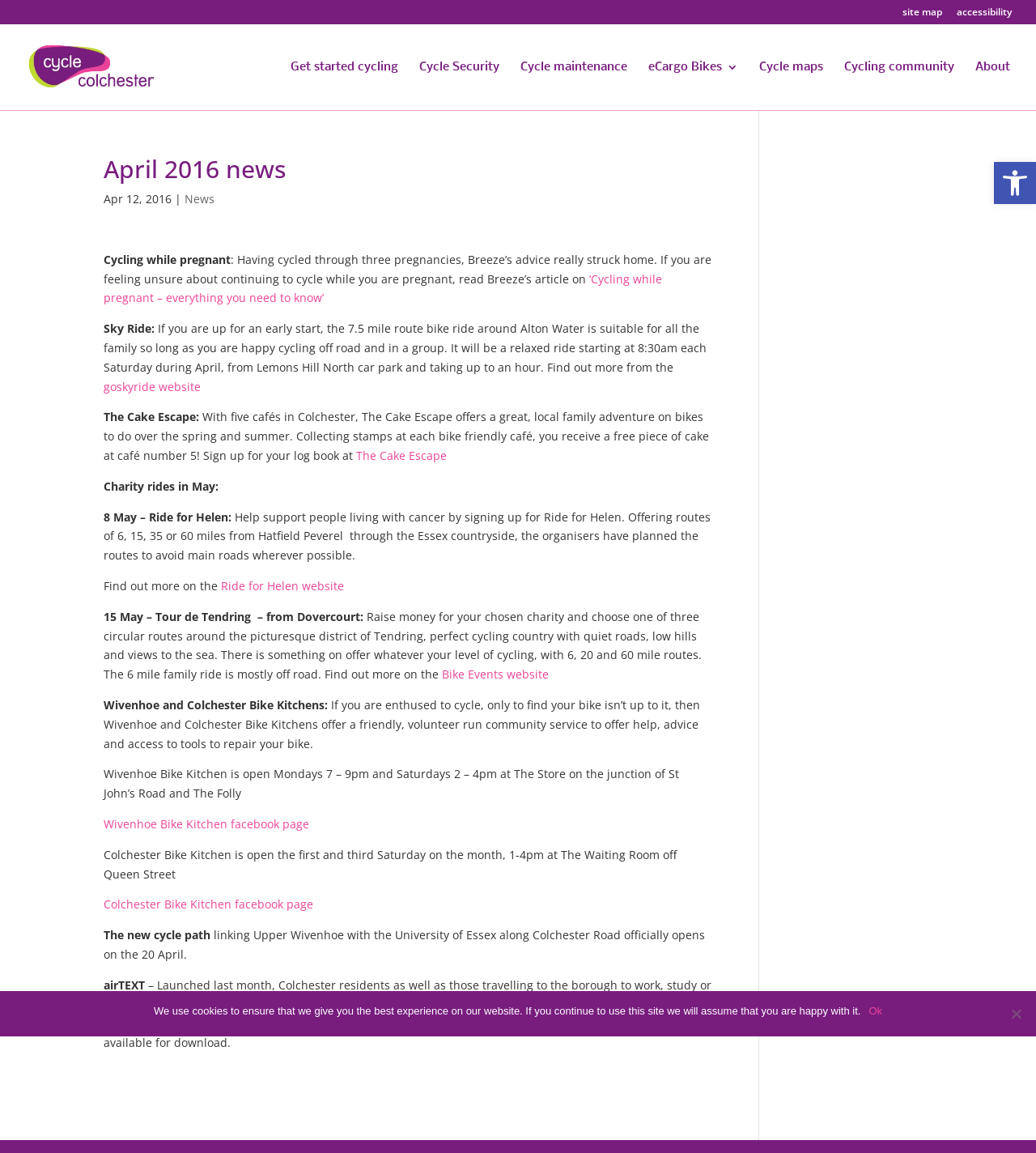Please specify the bounding box coordinates of the clickable region necessary for completing the following instruction: "Find out more on the goskyride website". The coordinates must consist of four float numbers between 0 and 1, i.e., [left, top, right, bottom].

[0.1, 0.328, 0.194, 0.342]